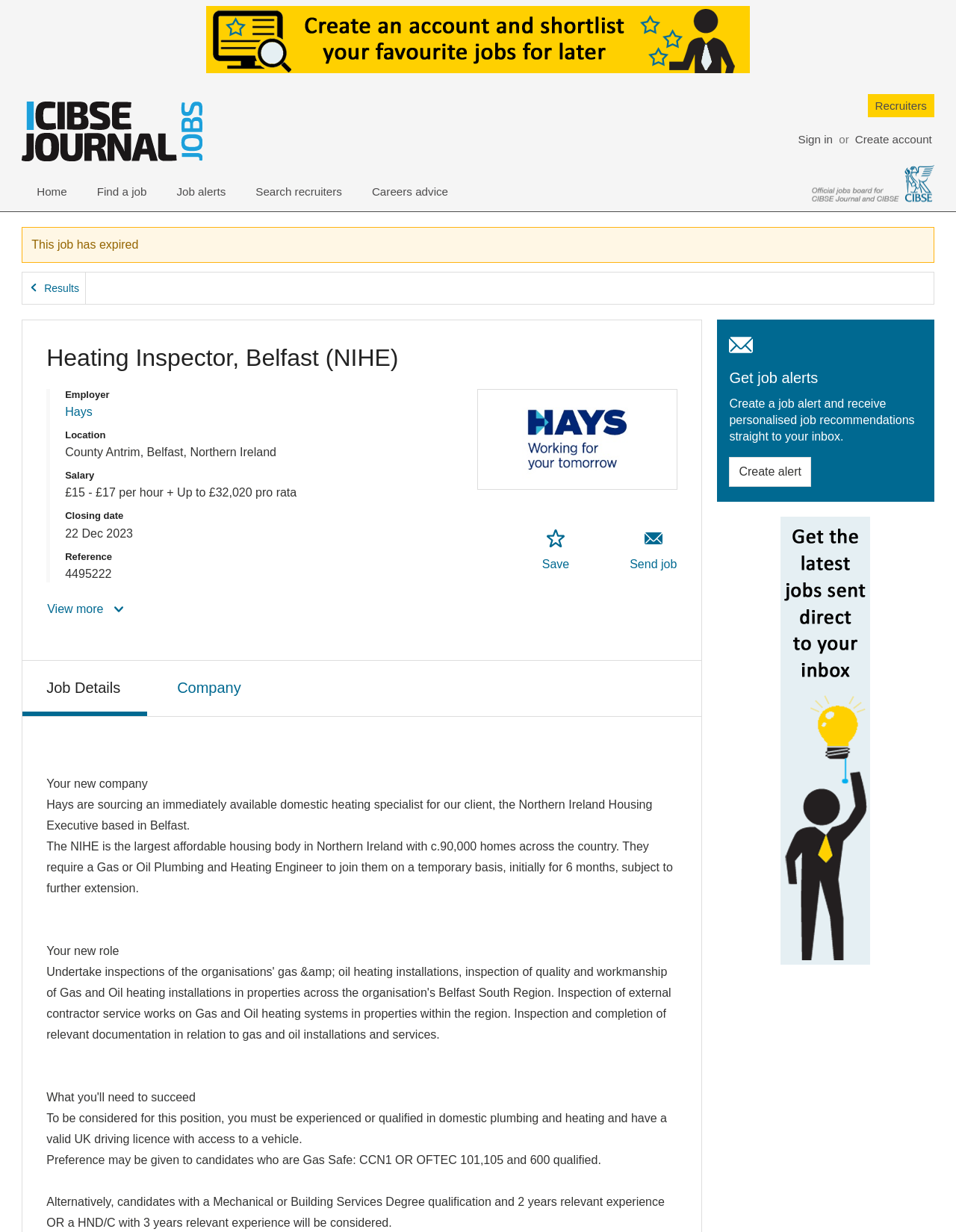Please specify the bounding box coordinates of the clickable region necessary for completing the following instruction: "Save job". The coordinates must consist of four float numbers between 0 and 1, i.e., [left, top, right, bottom].

[0.566, 0.421, 0.596, 0.473]